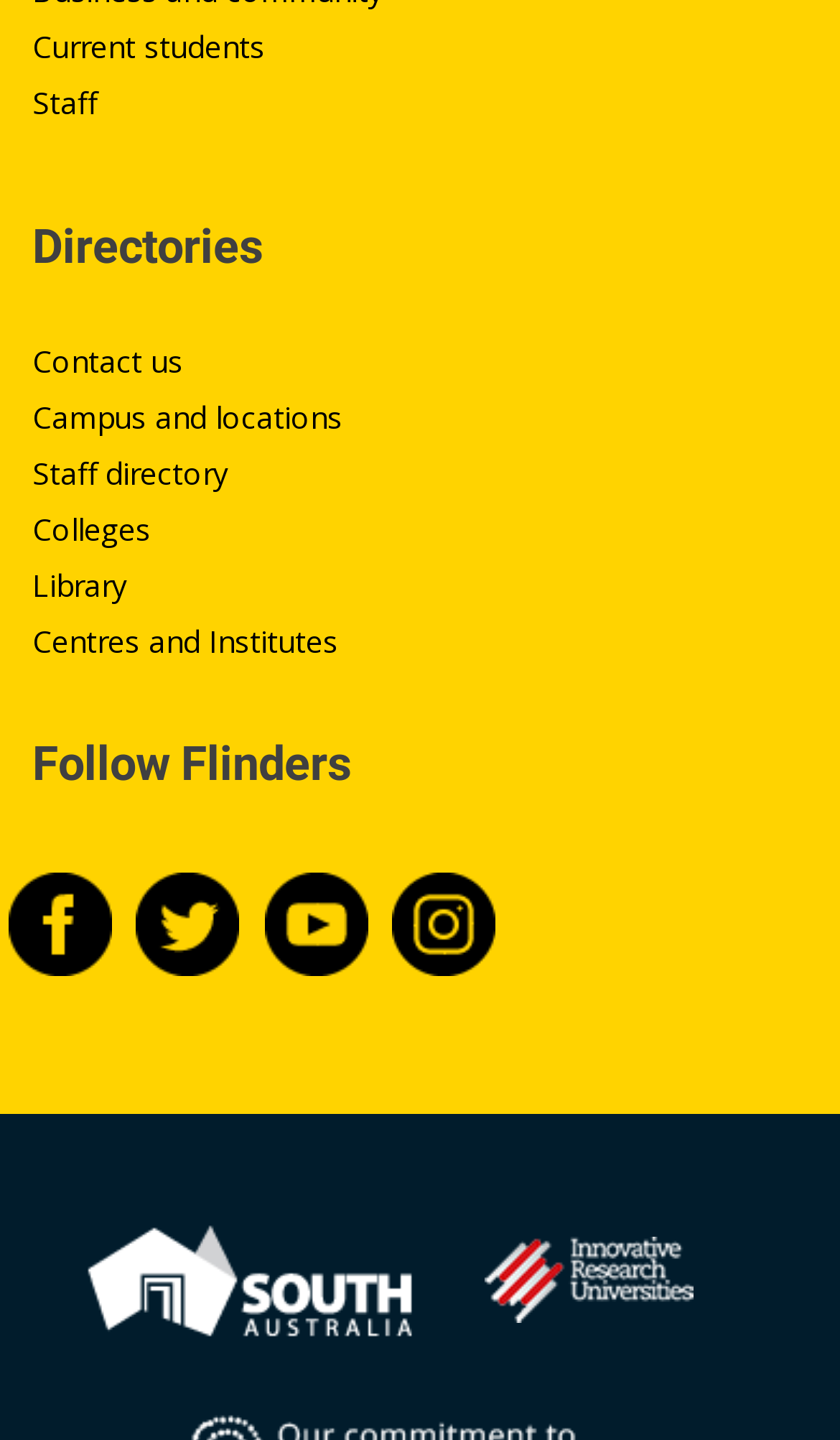What is the last link in the 'Directories' section?
Provide a concise answer using a single word or phrase based on the image.

Centres and Institutes